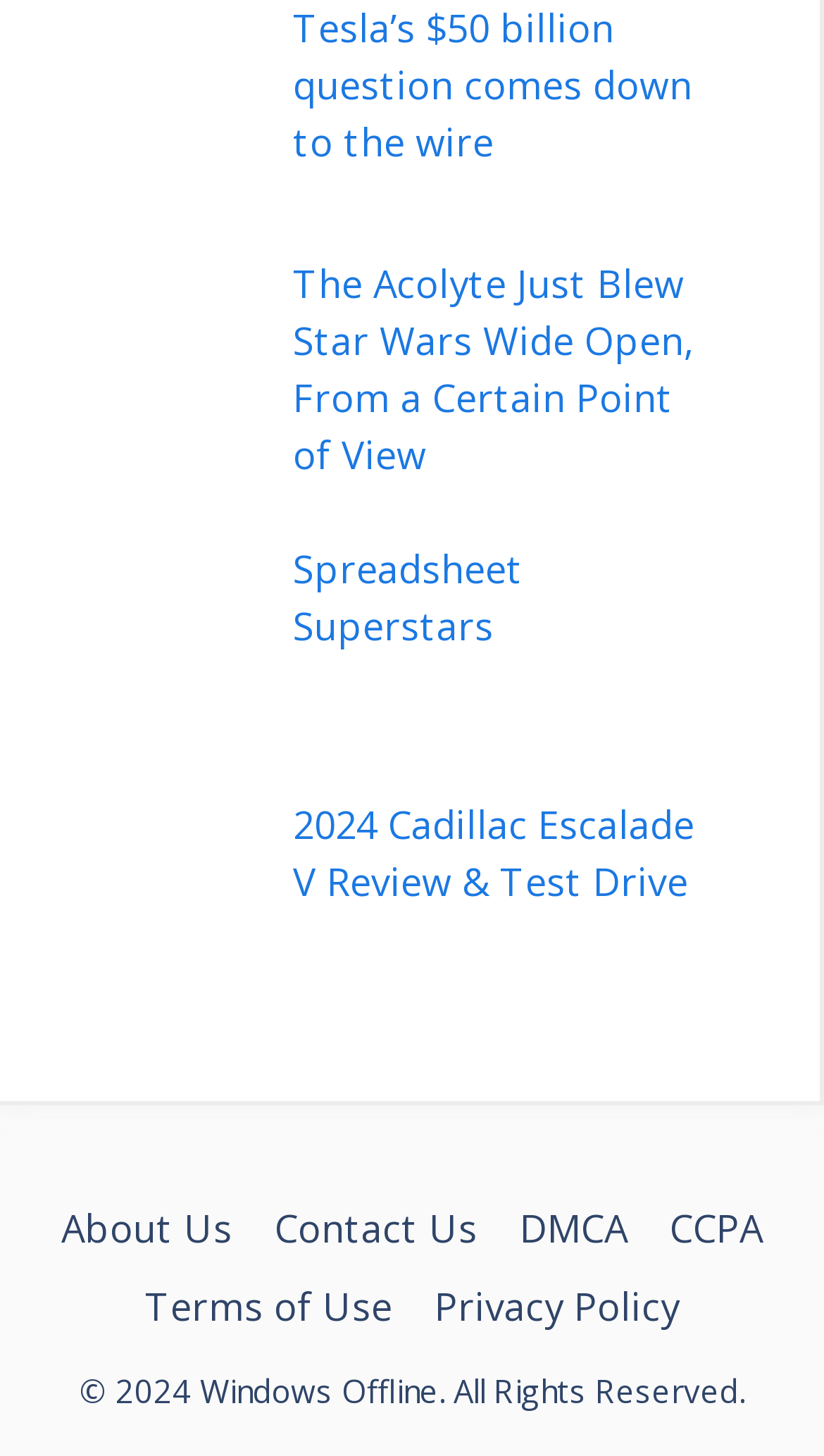Give the bounding box coordinates for the element described as: "Terms of Use".

[0.176, 0.879, 0.476, 0.914]